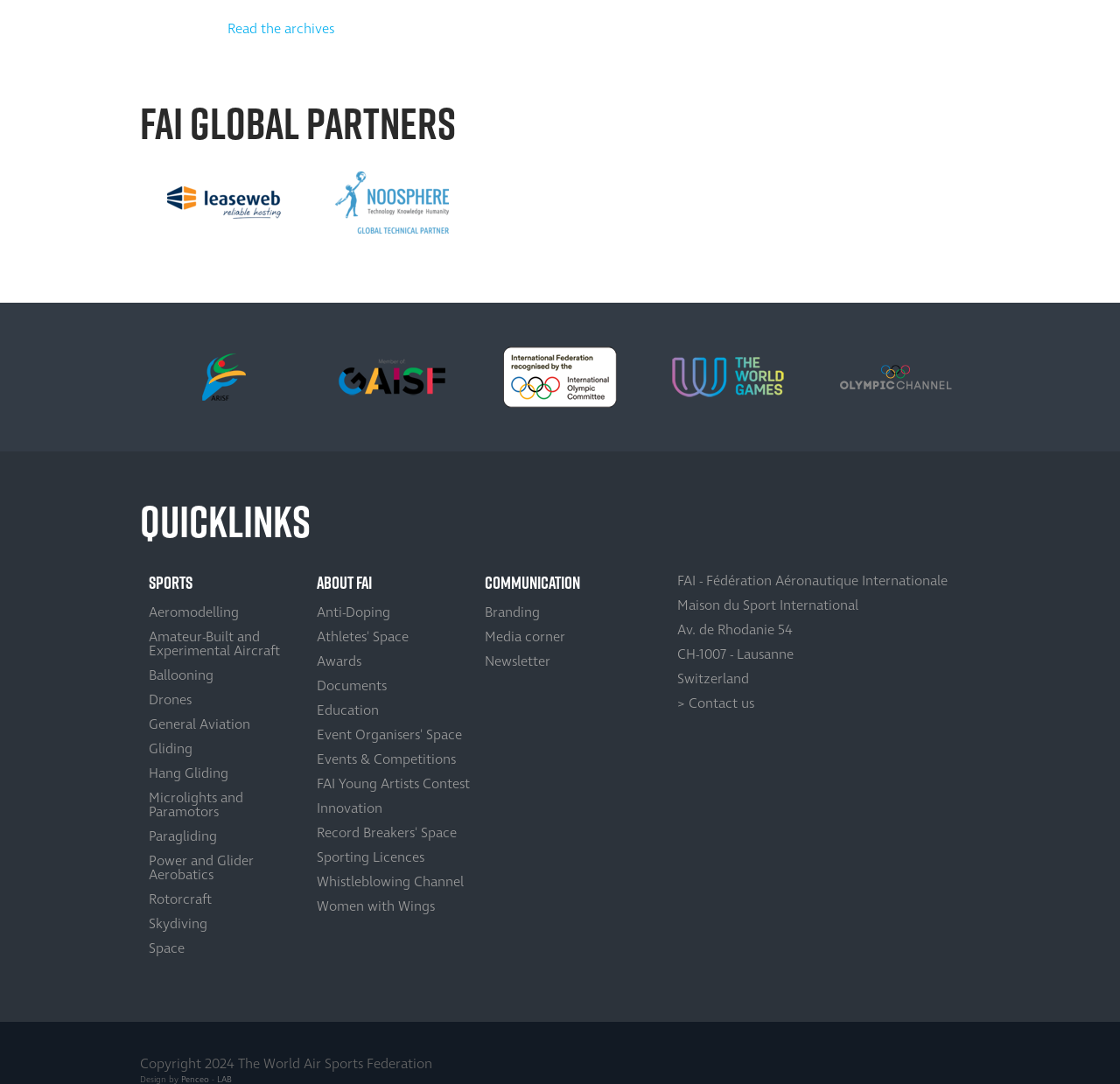Locate the bounding box coordinates of the element I should click to achieve the following instruction: "Click on the 'Anti-Doping' link".

[0.275, 0.554, 0.425, 0.576]